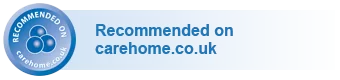Provide a comprehensive description of the image.

The image prominently features a logo stating "Recommended on carehome.co.uk," highlighting the endorsement of the care home by this well-known platform. This badge signifies reliability and quality assurance for care homes, showcasing that the facility has met certain standards appreciated by residents and their families. The polished design, which incorporates a soothing color palette and a distinctive emblem, helps convey a sense of trust and professionalism. This image serves as an important recognition symbol for care home services, emphasizing their commitment to excellence in care provisions.